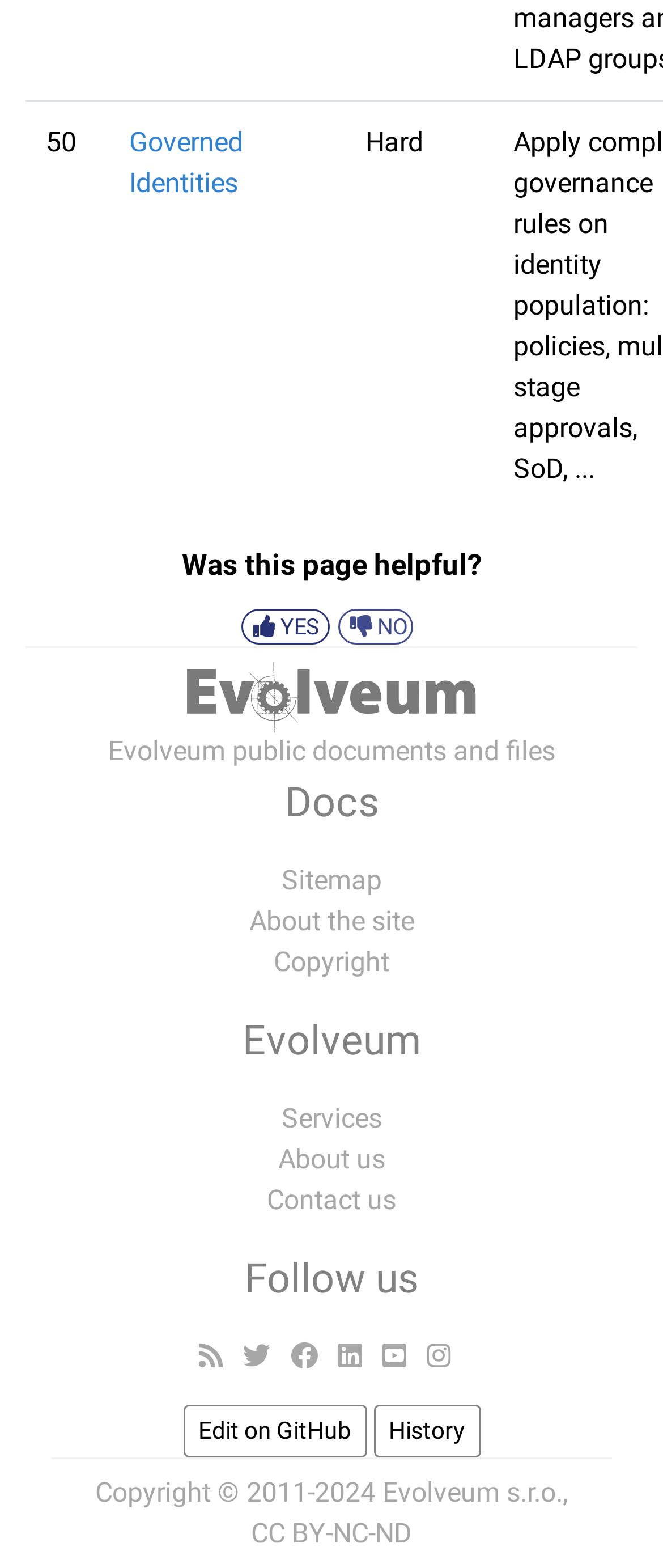Provide the bounding box coordinates, formatted as (top-left x, top-left y, bottom-right x, bottom-right y), with all values being floating point numbers between 0 and 1. Identify the bounding box of the UI element that matches the description: parent_node: Follow us

[0.644, 0.855, 0.679, 0.876]